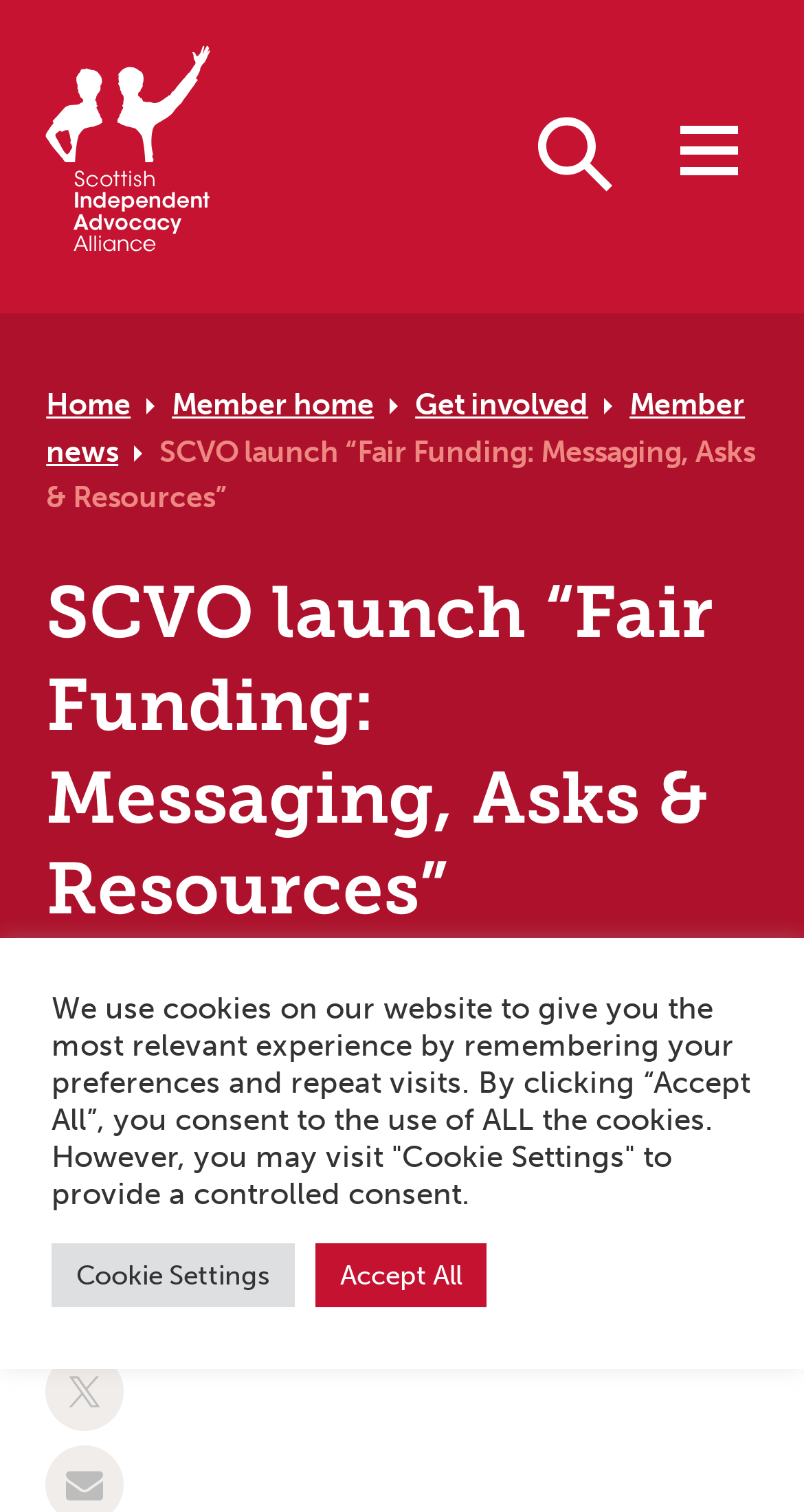Provide a thorough summary of the webpage.

The webpage is about the Scottish Independent Advocacy Alliance (SIAA) and features an article titled "SCVO launch 'Fair Funding: Messaging, Asks & Resources'". At the top left corner, there are four "Skip to" links, allowing users to navigate to primary navigation, main content, primary sidebar, and footer. 

Below these links, there is a logo link to the Scottish Independent Advocacy Alliance, followed by a search button with an "Open search" icon on the right. Next to the search button is an "Open menu" button with an icon. 

A navigation breadcrumb is located below these elements, containing five links: "Home", "Member home", "Get involved", "Member news", and the current page "SCVO launch 'Fair Funding: Messaging, Asks & Resources'". 

The main content area begins with a heading that matches the page title, followed by a "Posted 9 February 2024" text. Below this, there is a "Share this Article" heading, accompanied by "Share on Facebook" and "Share on Twitter" links, each with their respective icons. 

At the bottom of the page, there is a cookie policy notification with a "Cookie Settings" button and an "Accept All" button.